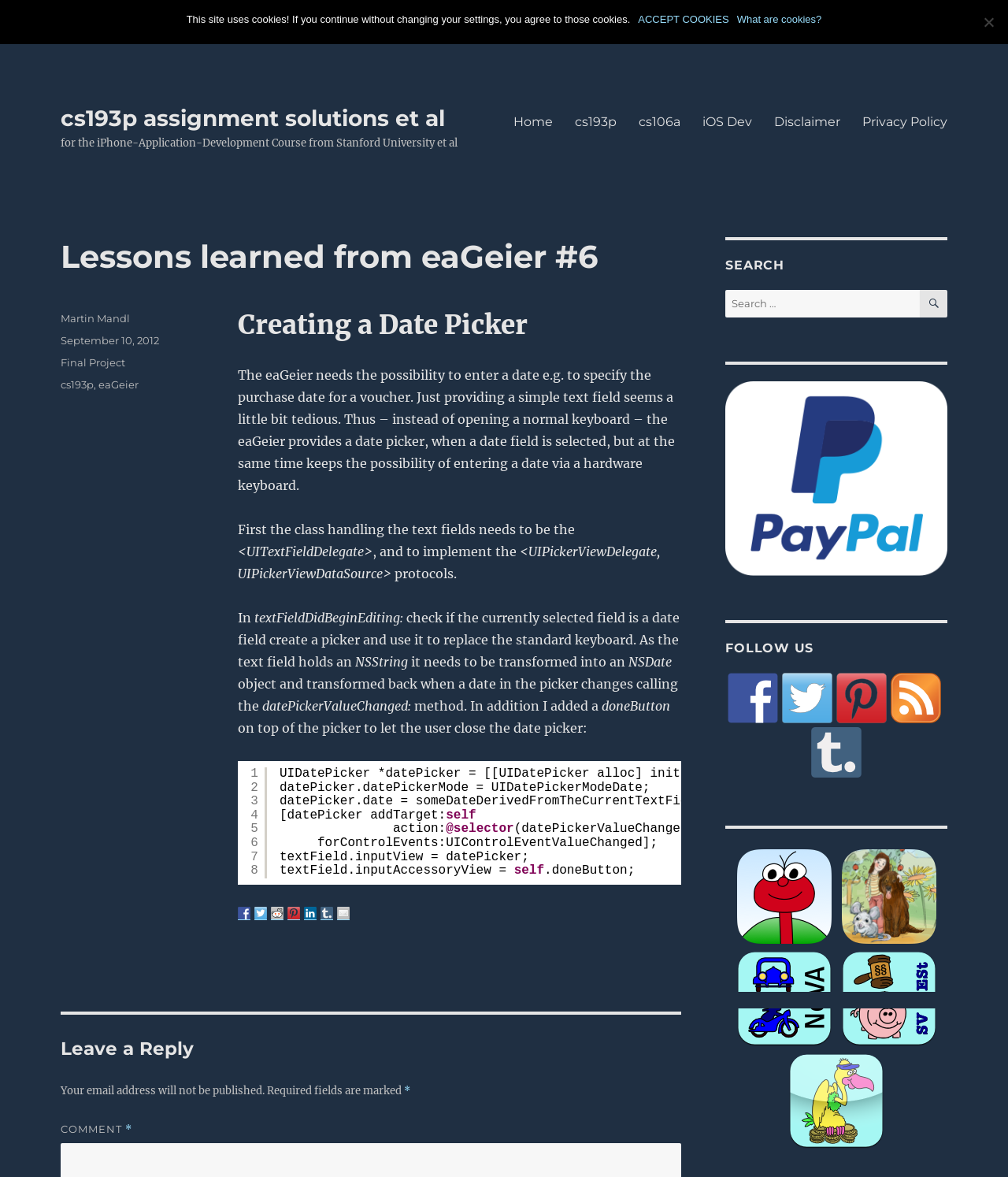Please provide the bounding box coordinates for the element that needs to be clicked to perform the following instruction: "Enter a search query". The coordinates should be given as four float numbers between 0 and 1, i.e., [left, top, right, bottom].

[0.72, 0.246, 0.912, 0.27]